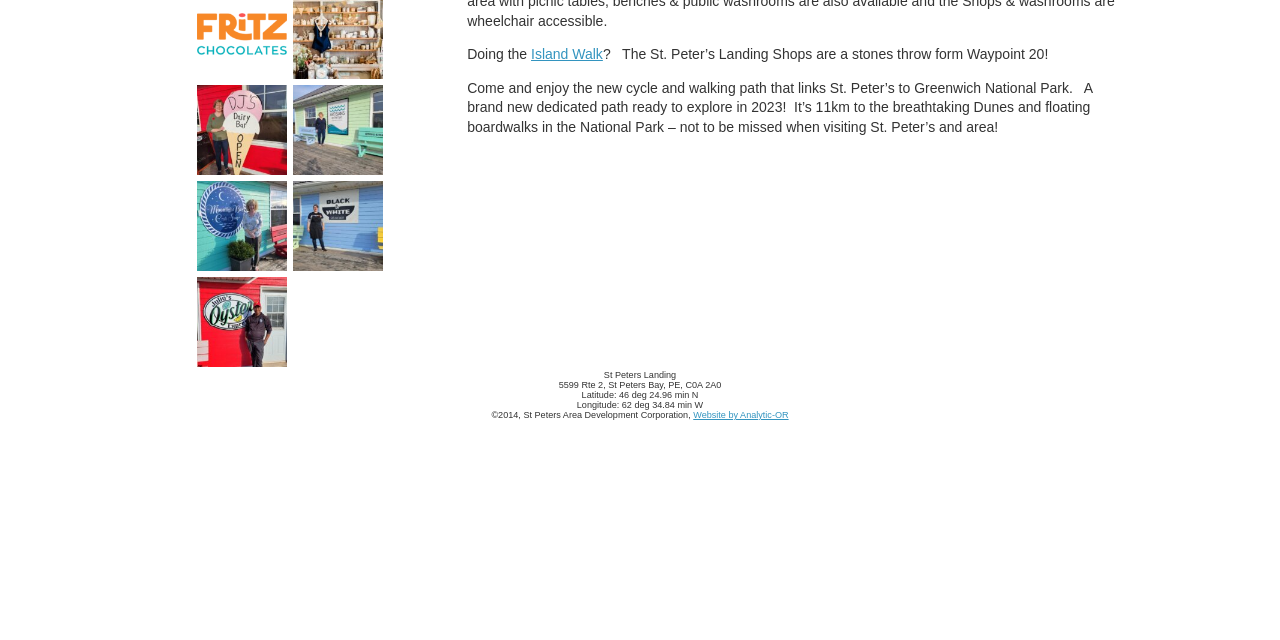Give the bounding box coordinates for the element described as: "Island Walk".

[0.415, 0.072, 0.471, 0.097]